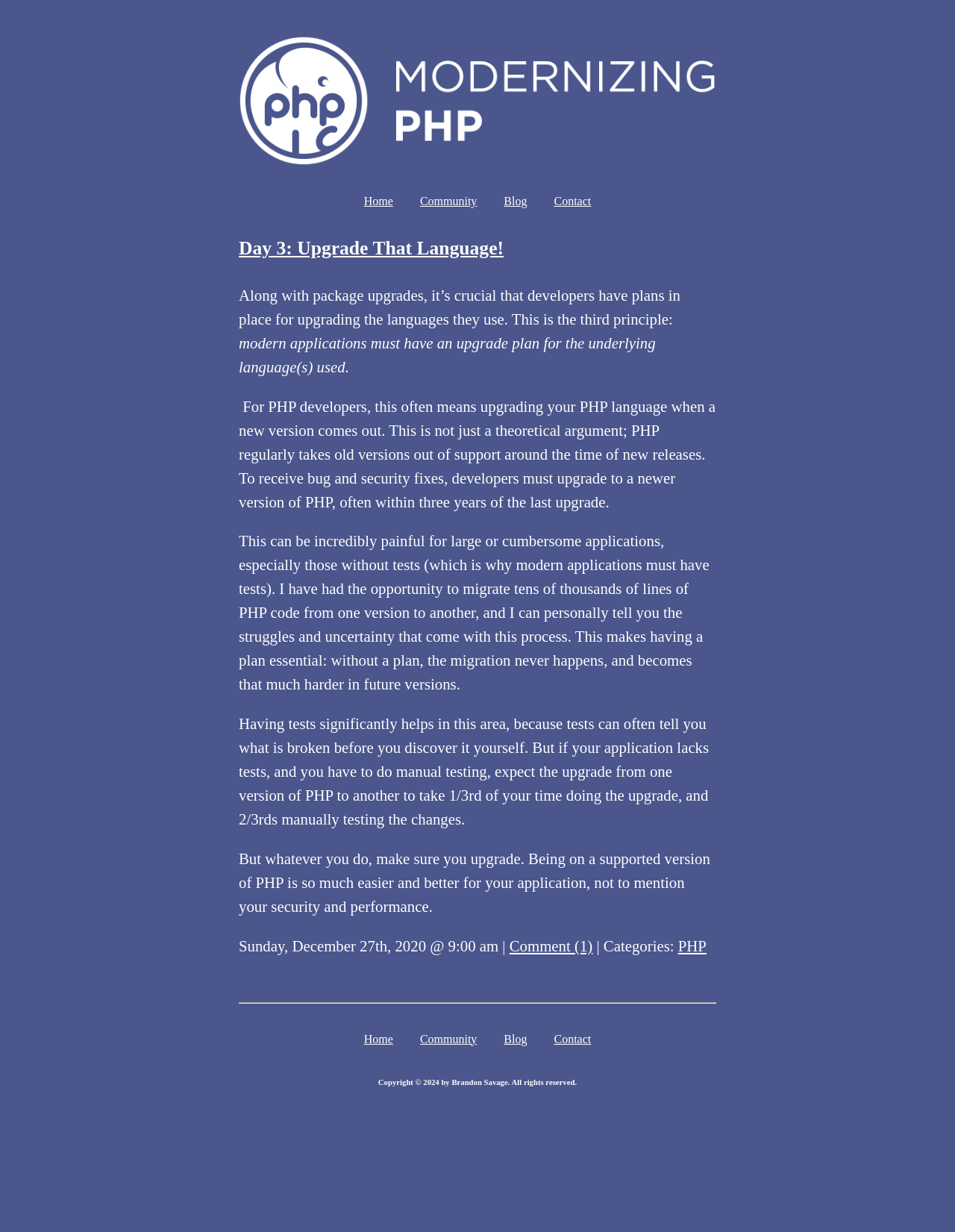Please specify the bounding box coordinates in the format (top-left x, top-left y, bottom-right x, bottom-right y), with all values as floating point numbers between 0 and 1. Identify the bounding box of the UI element described by: Community

[0.433, 0.833, 0.506, 0.853]